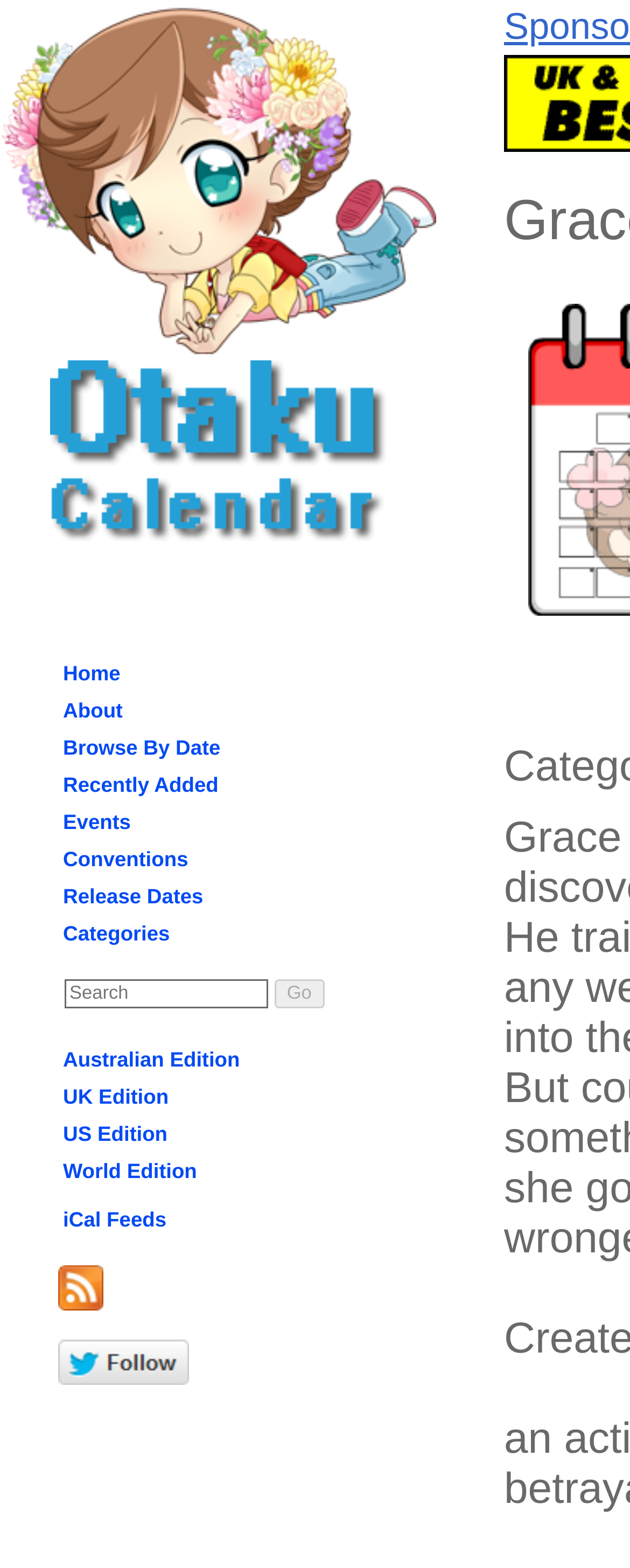Bounding box coordinates are given in the format (top-left x, top-left y, bottom-right x, bottom-right y). All values should be floating point numbers between 0 and 1. Provide the bounding box coordinate for the UI element described as: Мой Мир

None